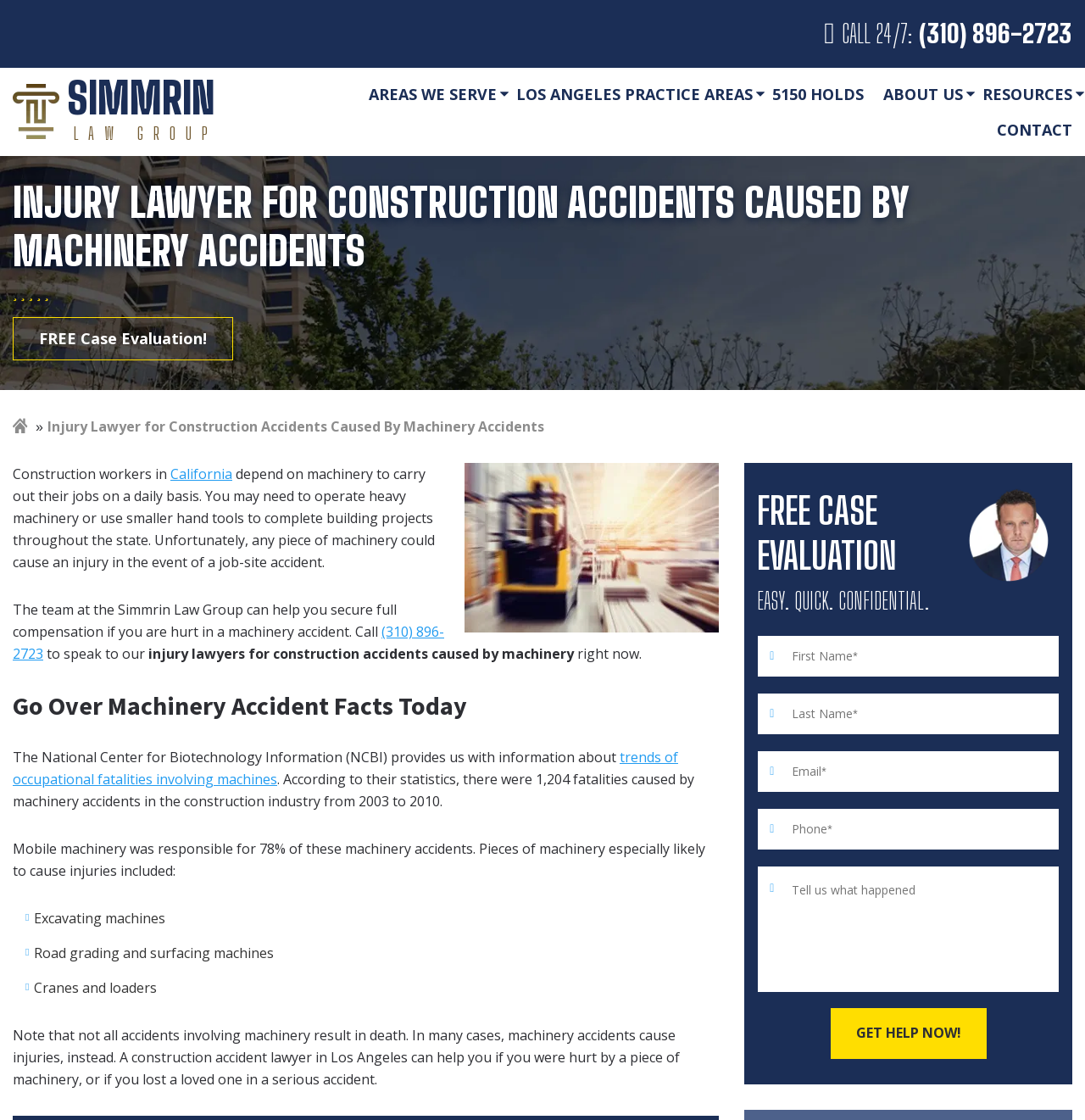Produce a meticulous description of the webpage.

This webpage is about a law firm, Simmrin Law Group, that specializes in construction accidents caused by machinery in California. At the top of the page, there is a phone number and a call-to-action button to contact the law firm 24/7. The law firm's logo is also displayed at the top left corner.

Below the top section, there are several links to different areas of the website, including "AREAS WE SERVE", "LOS ANGELES PRACTICE AREAS", "5150 HOLDS", "ABOUT US", and "CONTACT". 

The main content of the webpage is divided into several sections. The first section has a heading "INJURY LAWYER FOR CONSTRUCTION ACCIDENTS CAUSED BY MACHINERY ACCIDENTS" and provides an overview of the law firm's services. There is a call-to-action button "FREE Case Evaluation!" and a brief description of the law firm's expertise in construction accidents.

The next section discusses the risks of machinery accidents in the construction industry, citing statistics from the National Center for Biotechnology Information. It lists some common types of machinery that can cause injuries, including excavating machines, road grading and surfacing machines, and cranes and loaders.

On the right side of the page, there is a contact form with a heading "FREE CASE EVALUATION" and several text boxes to input personal information and a brief description of the accident. There is also a "Get Help Now!" button at the bottom of the form.

Throughout the page, there are several images, including the law firm's logo, a picture of a person, and a background image. The overall layout is organized, with clear headings and concise text.